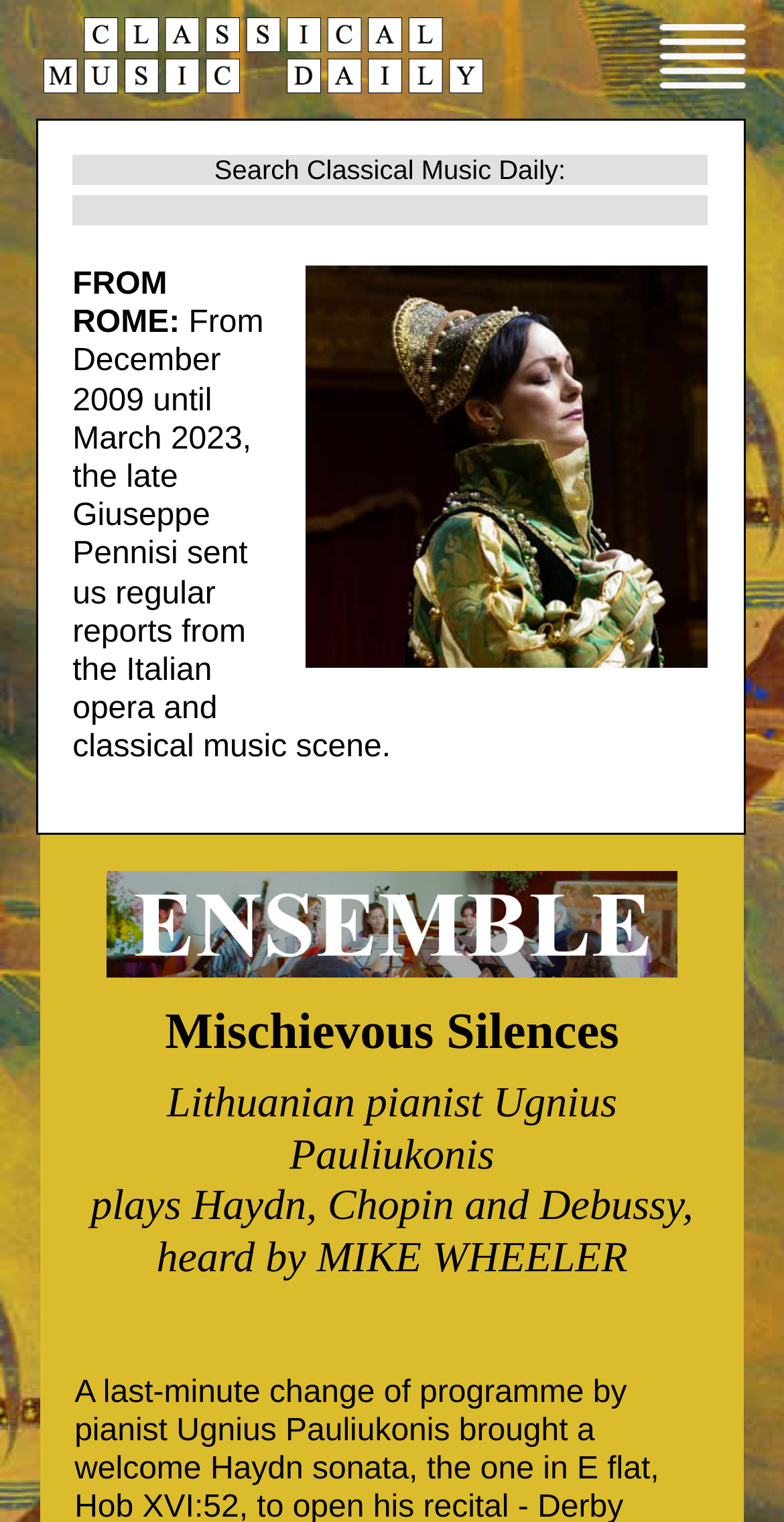What is the name of the classical music scene?
Please ensure your answer to the question is detailed and covers all necessary aspects.

The webpage has a link that mentions 'FROM ROME: From December 2009 until March 2023, the late Giuseppe Pennisi sent us regular reports from the Italian opera and classical music scene.', which indicates that the classical music scene mentioned is the Italian opera and classical music scene.